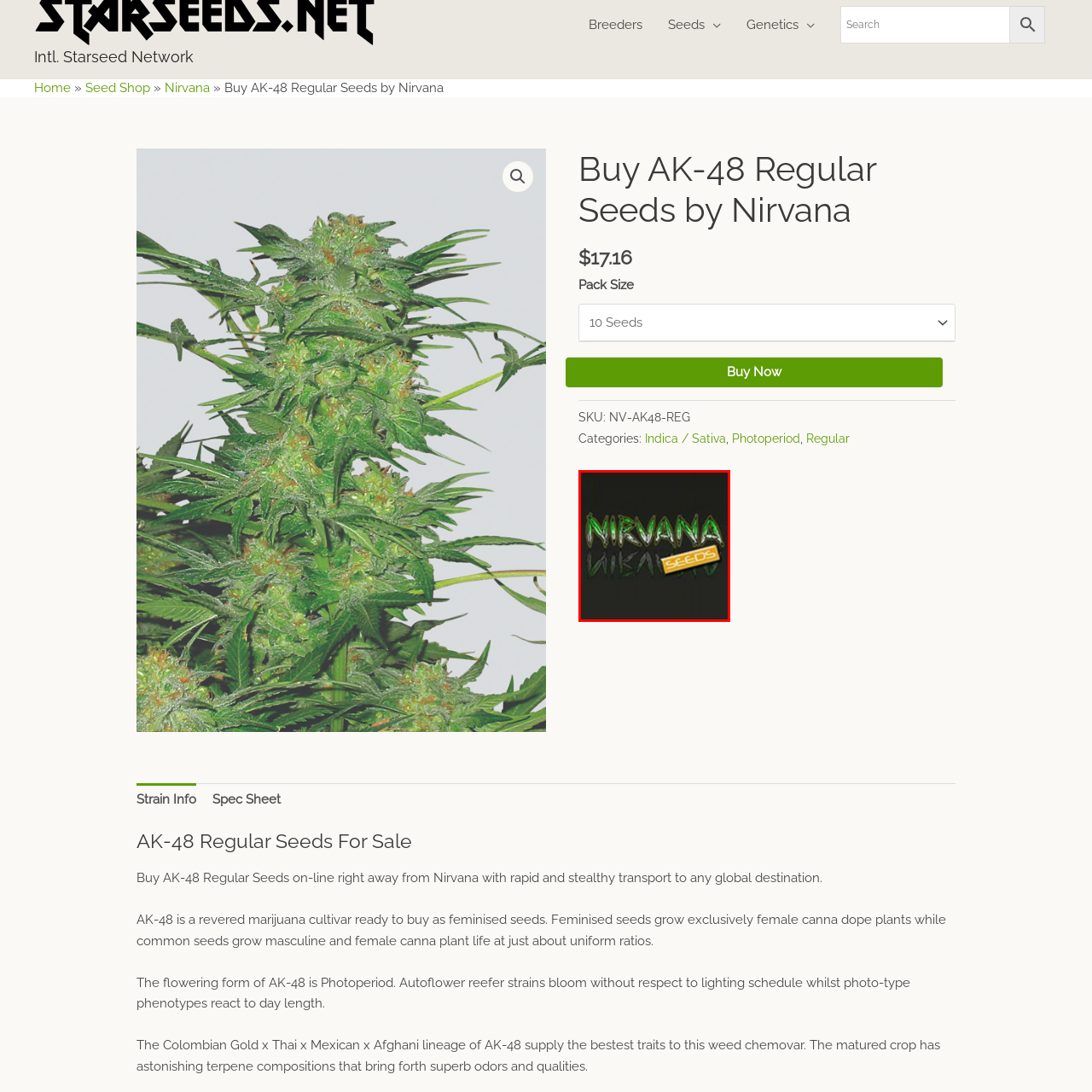View the section of the image outlined in red, What is the background color of the logo? Provide your response in a single word or brief phrase.

dark